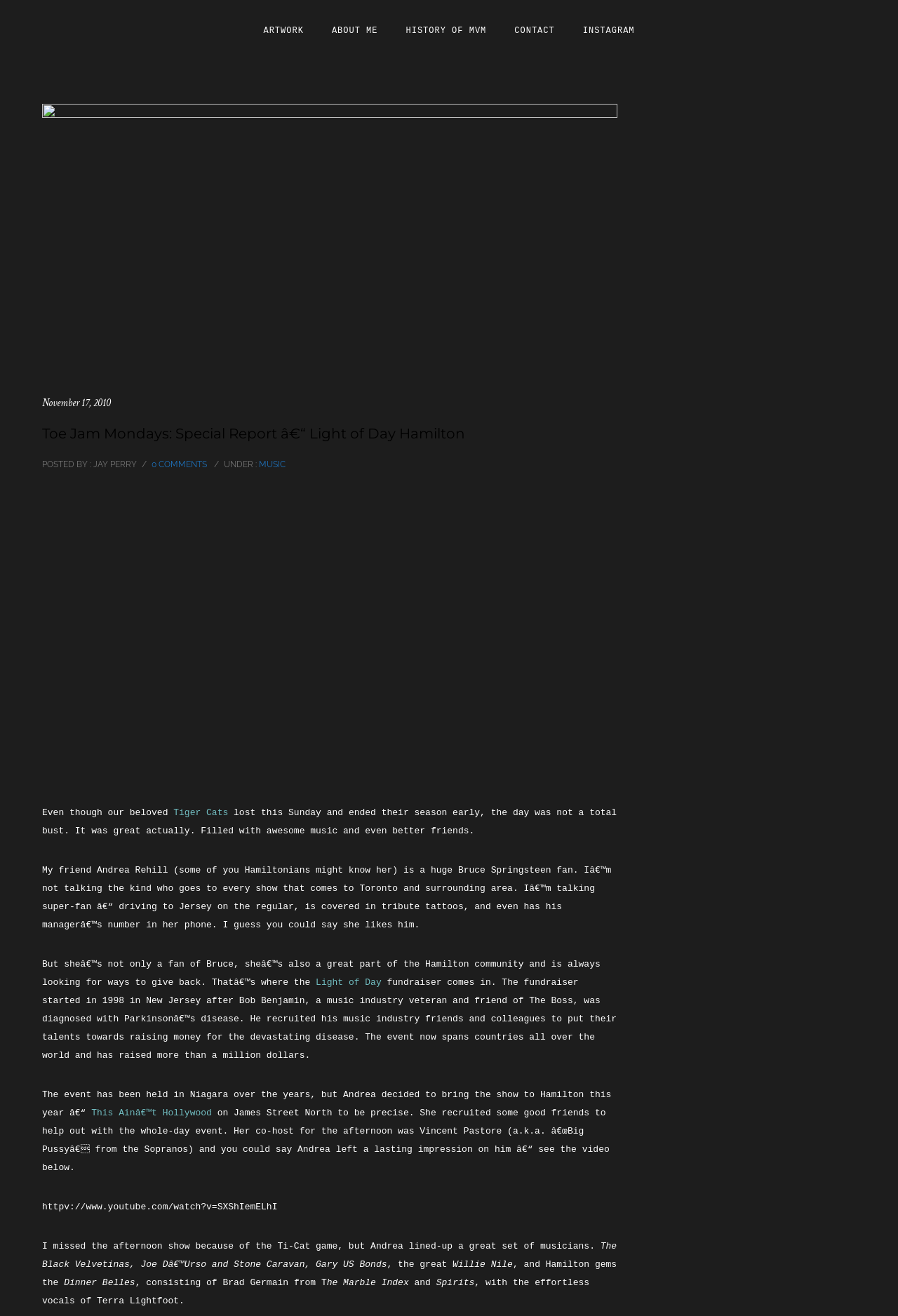Give a succinct answer to this question in a single word or phrase: 
What is the name of the band mentioned in the article with Terra Lightfoot?

Spirits